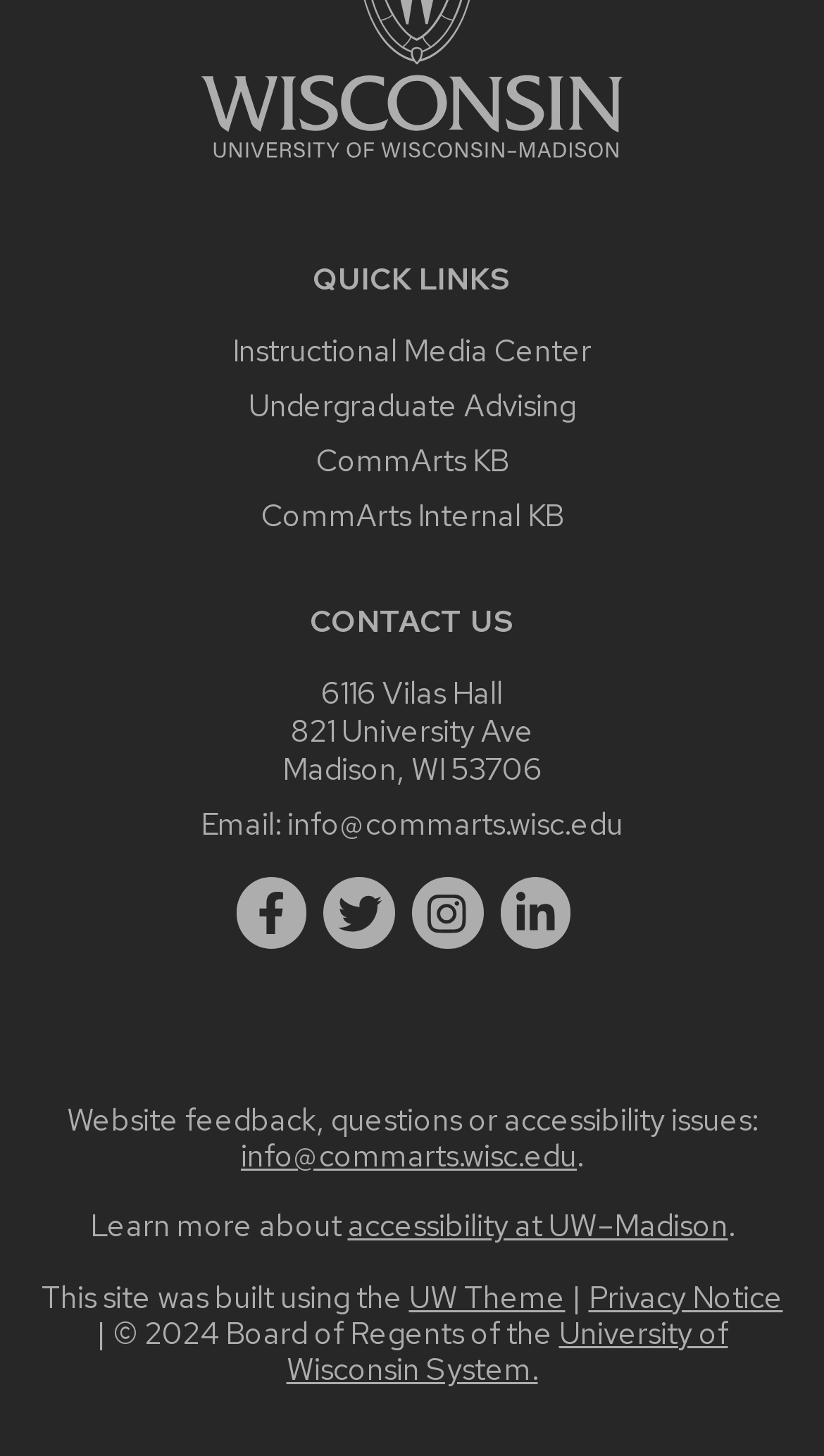Can you give a detailed response to the following question using the information from the image? What social media platforms does CommArts have?

I found the social media platforms by looking at the links below the 'CONTACT US' section, which include 'facebook', 'twitter', 'instagram', and 'linkedin'.